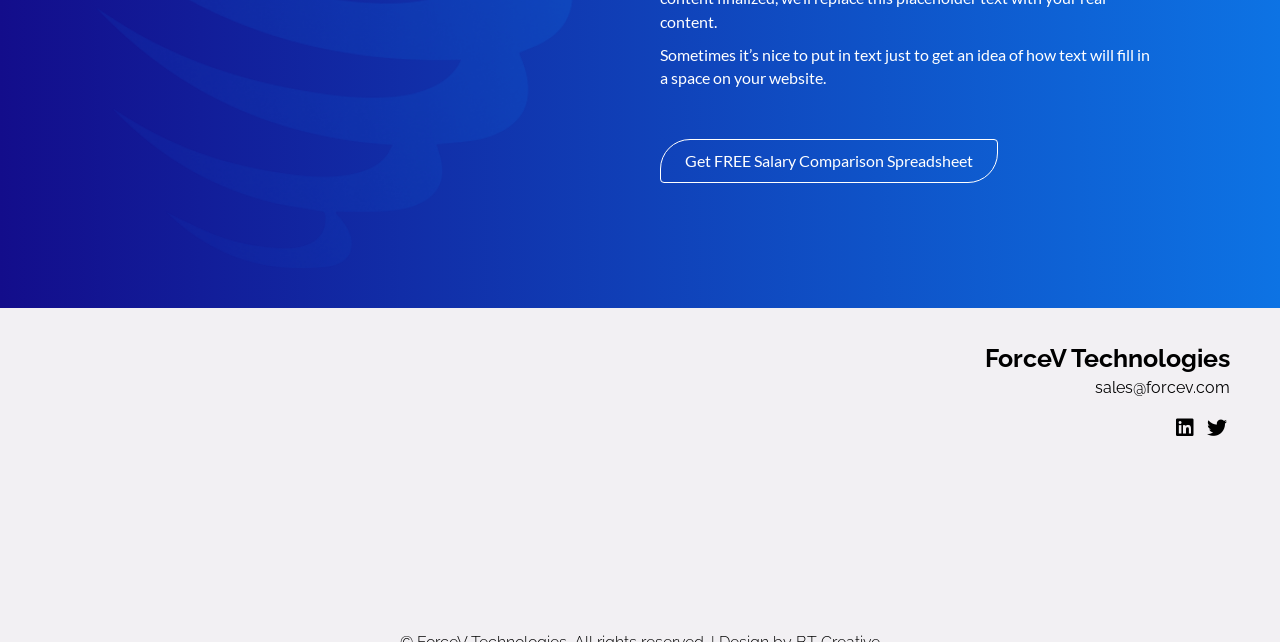Answer briefly with one word or phrase:
What is the company name?

ForceV Technologies